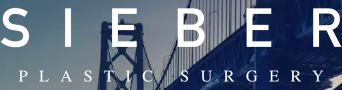Elaborate on the contents of the image in great detail.

The image features the logo of Sieber Plastic Surgery, prominently displaying the name "SIEBER" in bold lettering, accompanied by the phrase "PLASTIC SURGERY" in a more delicate, lighter font. The background presents a scenic view of a bridge, suggesting a connection to the San Francisco Bay Area, where the practice is located. This logo reflects the professional identity of the clinic, which specializes in cosmetic and reconstructive procedures, aimed at enhancing clients' self-esteem and appearance. The design conveys a blend of modernity and professionalism, aligning with the quality of care provided by the clinic.